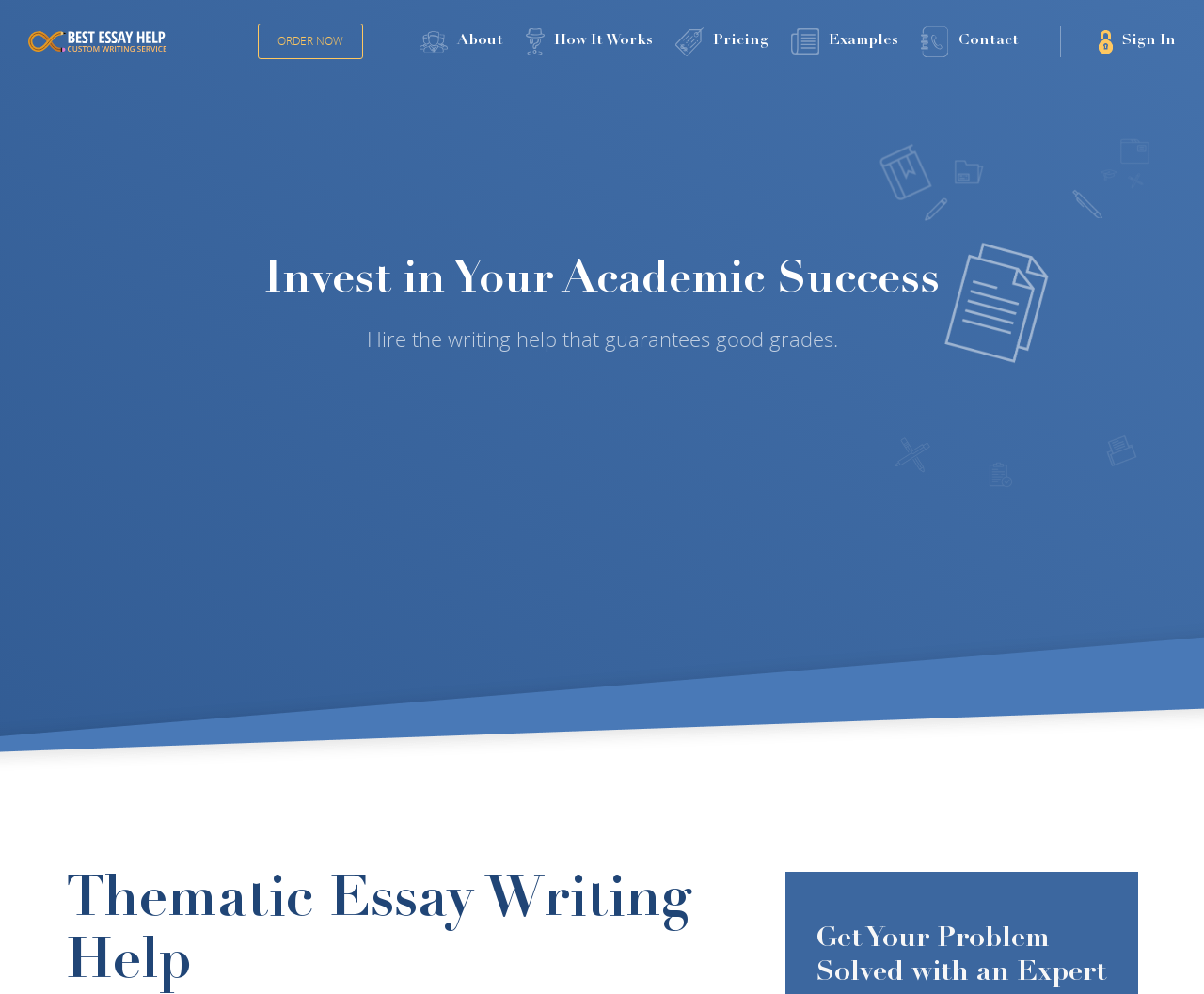Provide an in-depth caption for the contents of the webpage.

The webpage is about thematic essay writing help, with a focus on academic success. At the top, there is a navigation menu with seven links: an empty link, "ORDER NOW", "About", "How It Works", "Pricing", "Examples", and "Contact", followed by a "Sign In" link at the far right. 

Below the navigation menu, there is a prominent section with two lines of text. The first line reads "Invest in Your Academic Success", and the second line says "Hire the writing help that guarantees good grades." This section appears to be a main heading or introduction to the webpage's content.

At the bottom of the page, there is another section with two lines of text. The first line says "Get Your Problem", and the second line reads "Solved with an Expert". This section seems to be a call-to-action or a conclusion to the webpage's content.